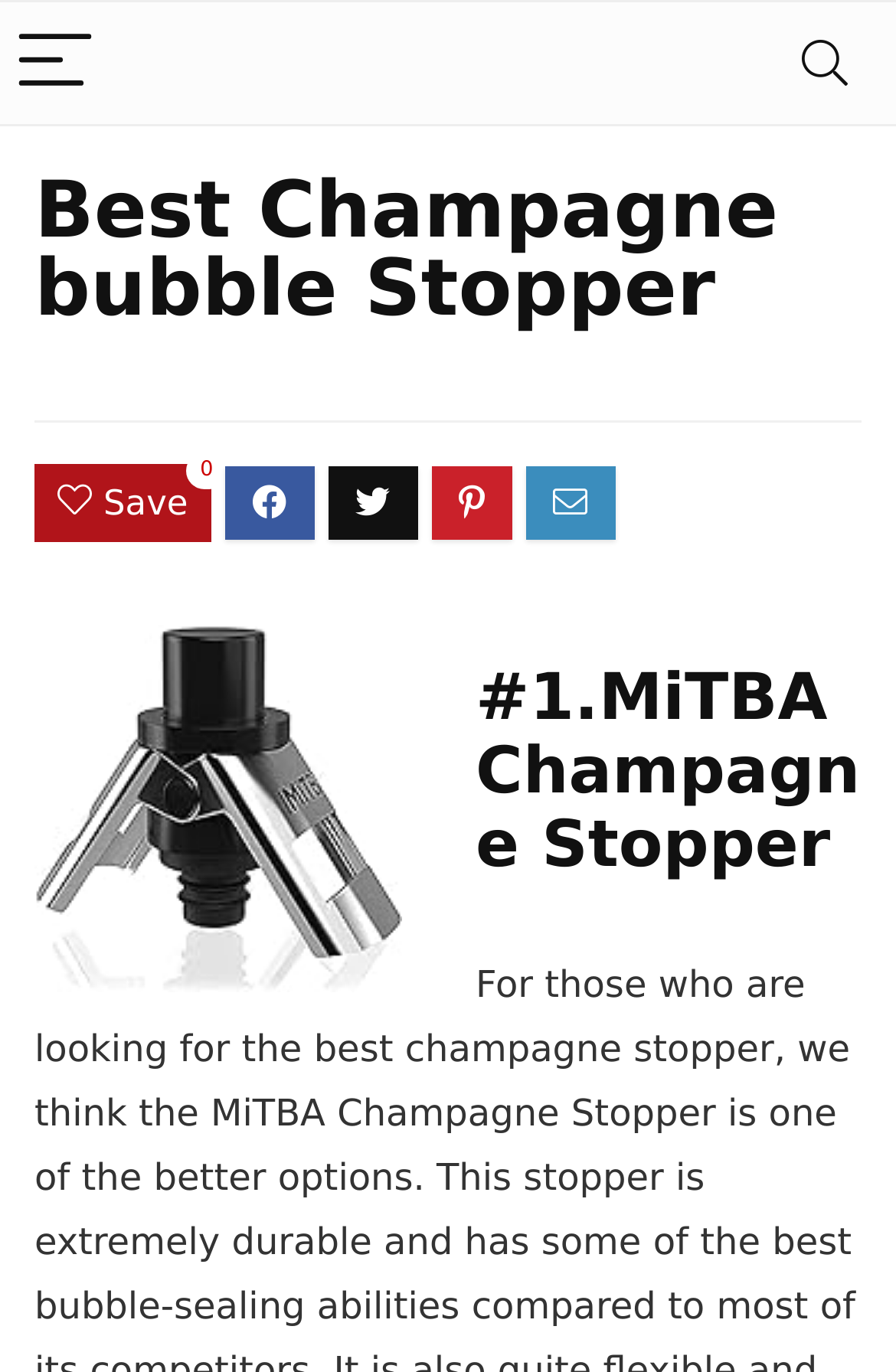From the webpage screenshot, predict the bounding box coordinates (top-left x, top-left y, bottom-right x, bottom-right y) for the UI element described here: Freedom of Information

None